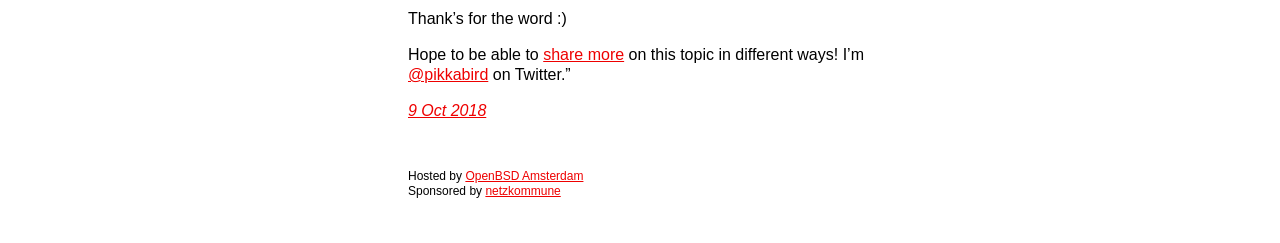Using the element description netzkommune, predict the bounding box coordinates for the UI element. Provide the coordinates in (top-left x, top-left y, bottom-right x, bottom-right y) format with values ranging from 0 to 1.

[0.379, 0.758, 0.438, 0.815]